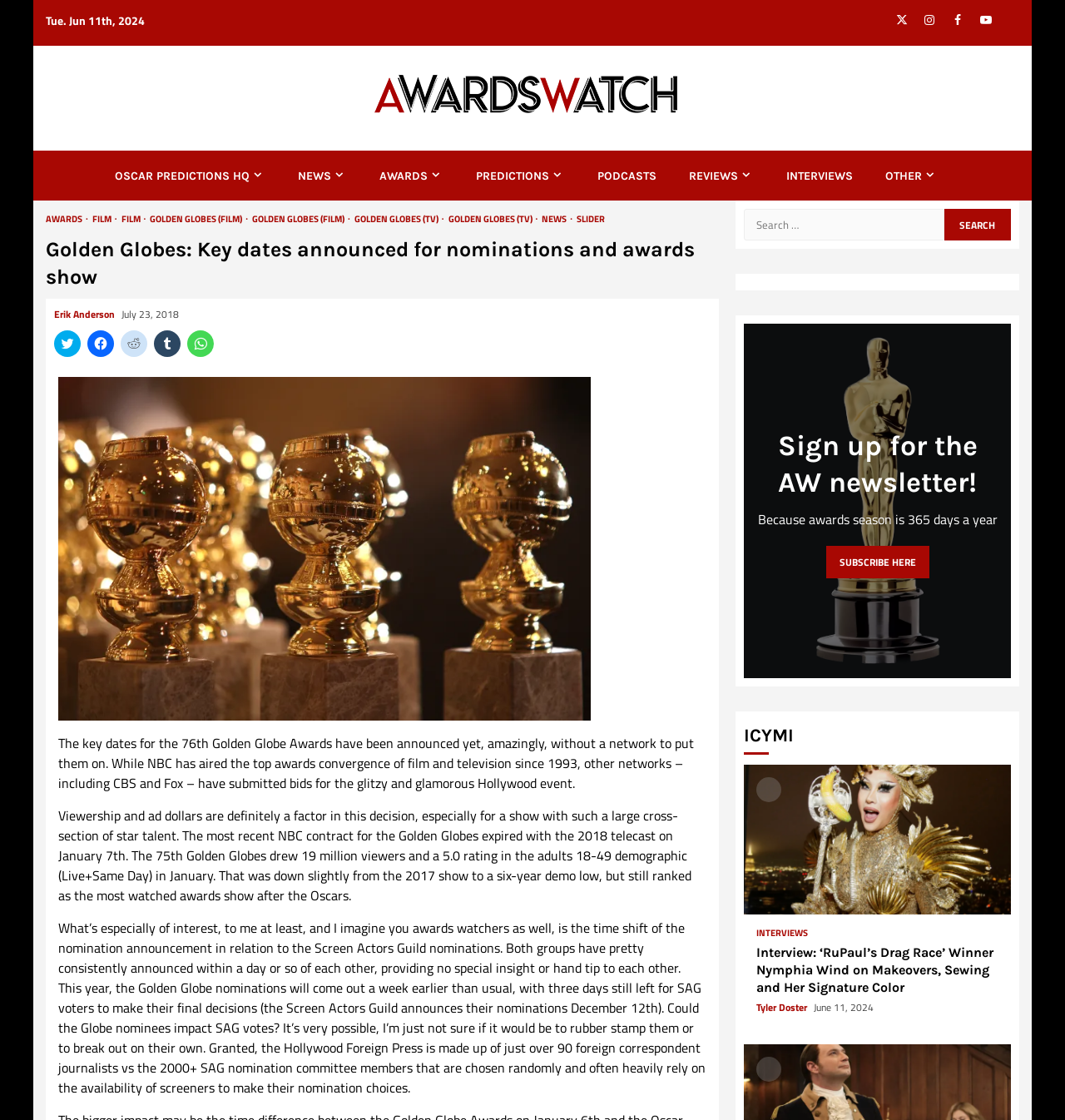Please identify the bounding box coordinates of the element's region that needs to be clicked to fulfill the following instruction: "click on the Austrian Red Cross logo". The bounding box coordinates should consist of four float numbers between 0 and 1, i.e., [left, top, right, bottom].

None